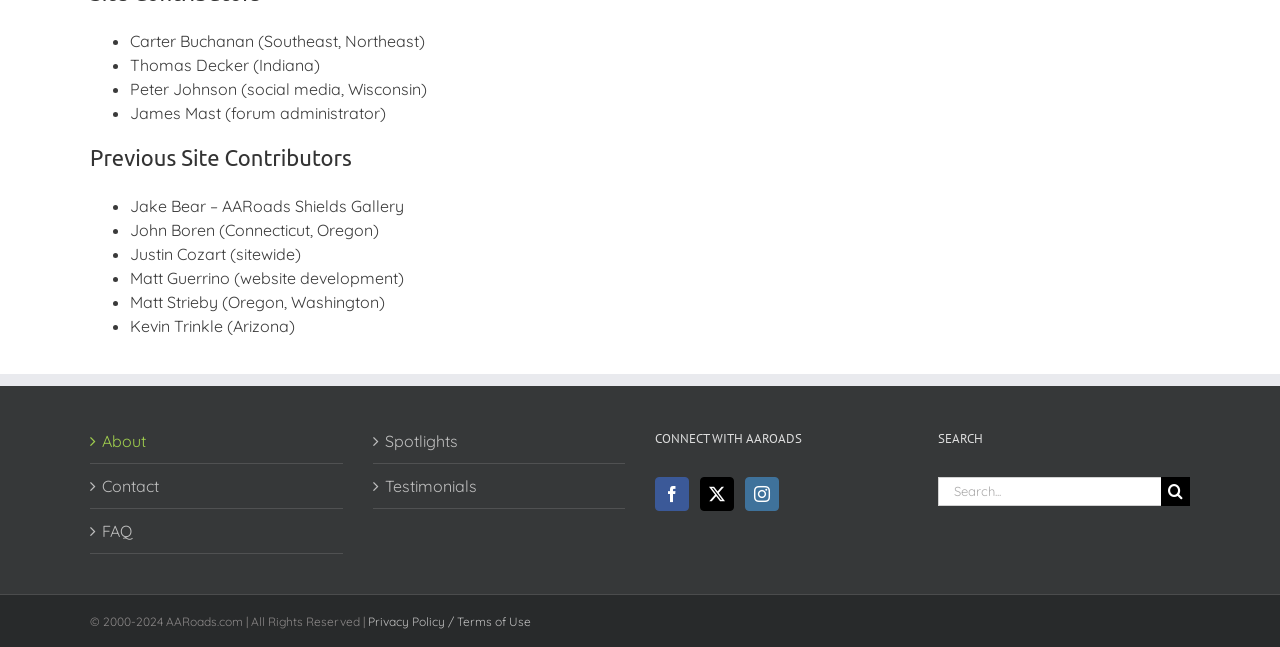Using the description: "Testimonials", identify the bounding box of the corresponding UI element in the screenshot.

[0.3, 0.733, 0.48, 0.77]